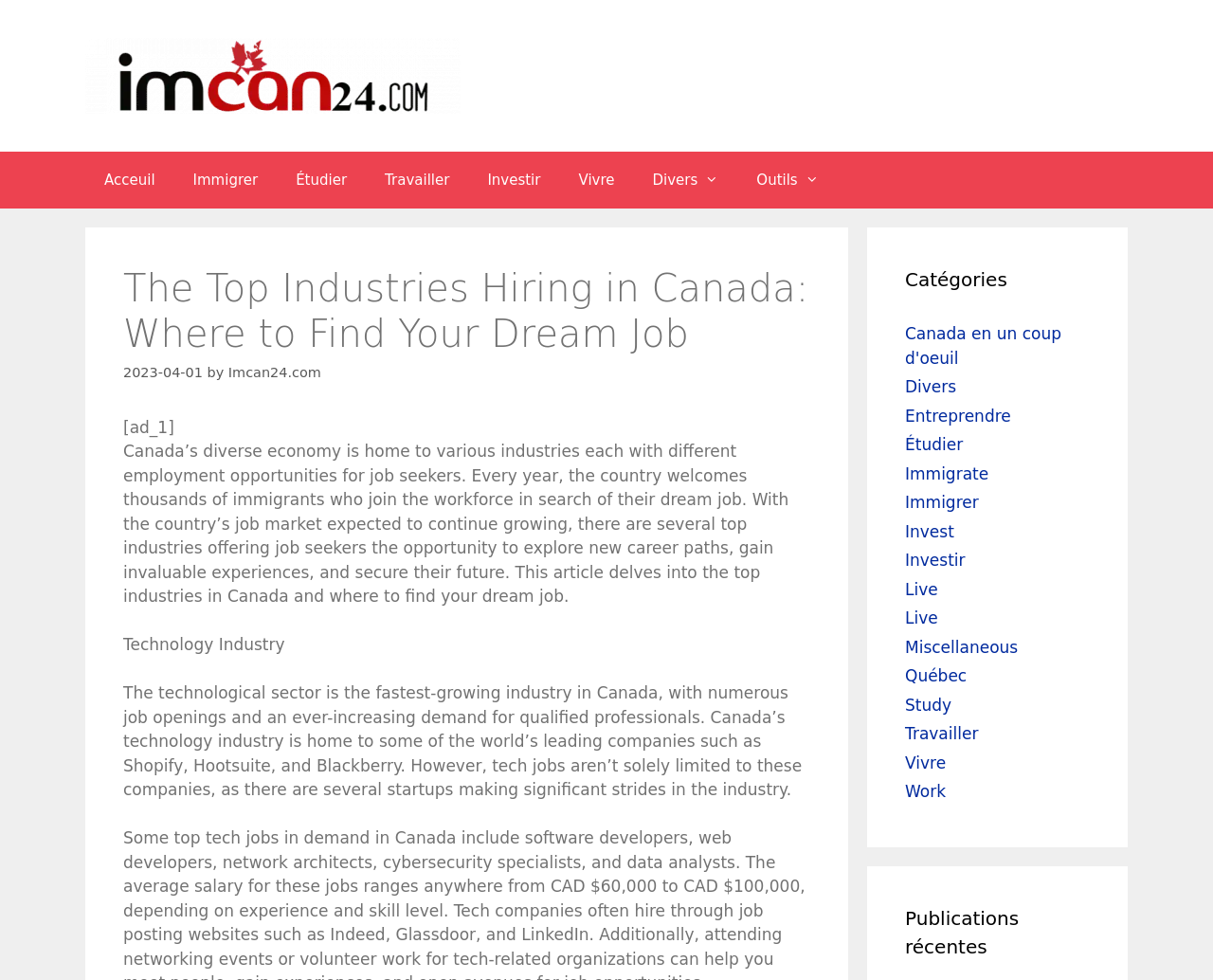What are the categories listed on the webpage?
Using the image as a reference, answer the question with a short word or phrase.

Canada en un coup d'oeil, Divers, Entreprendre, Étudier, etc.